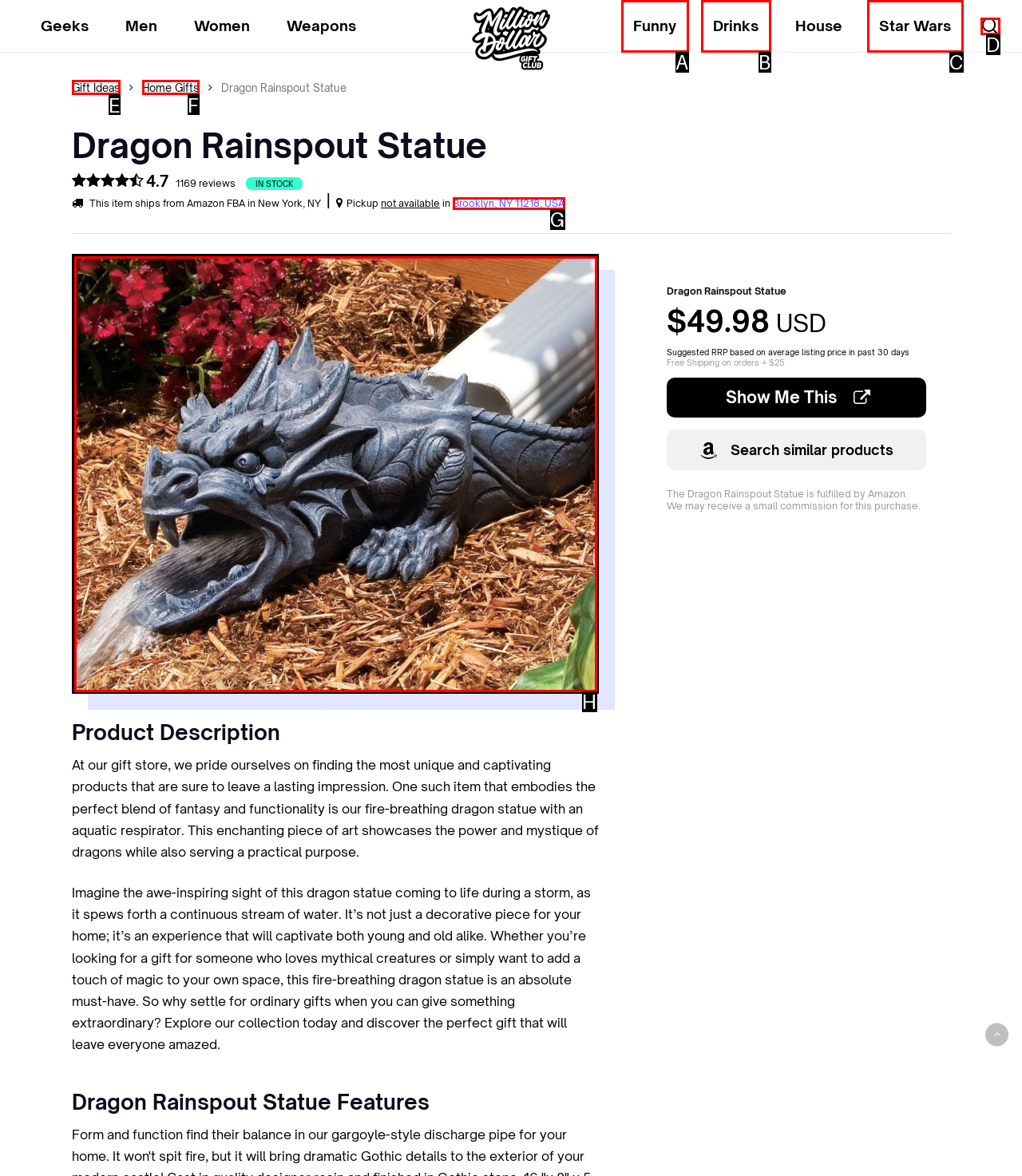Which lettered option matches the following description: Drinks
Provide the letter of the matching option directly.

B